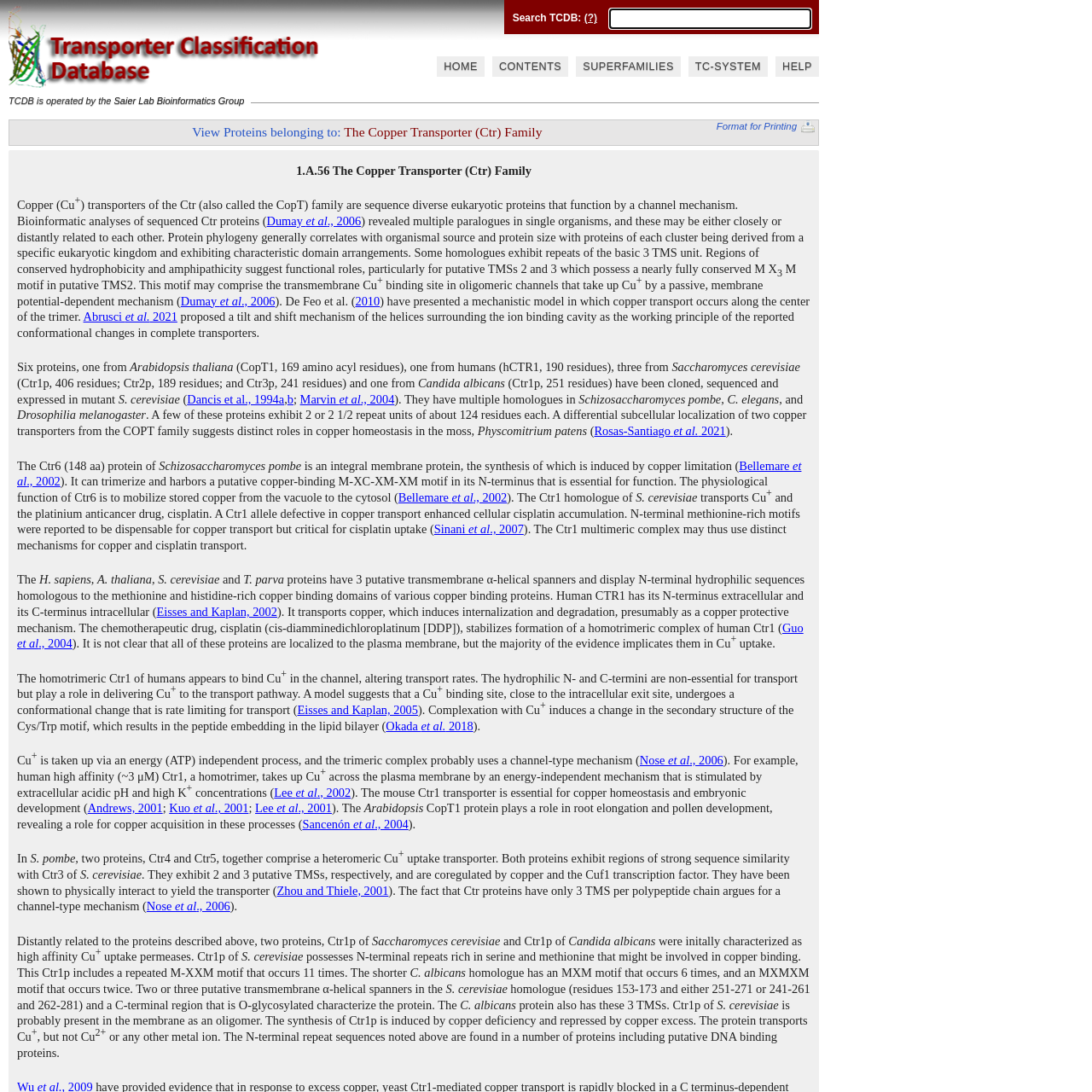Describe all the significant parts and information present on the webpage.

The webpage is titled "TCDB » SEARCH" and has a search bar at the top with a label "Search TCDB:" and a question mark icon next to it. Below the search bar, there is a text box where users can input their search queries. 

On the top-left side of the page, there are navigation links to "HOME", "CONTENTS", "SUPERFAMILIES", "TC-SYSTEM", and "HELP". 

Below the navigation links, there is a section that describes TCDB, stating that it is operated by the Saier Lab Bioinformatics Group. There is also an image and a link to "Format for Printing" on the right side of this section.

The main content of the page is a description of the Copper Transporter (Ctr) Family, which includes information about the family's function, protein phylogeny, and domain arrangements. The text is divided into paragraphs and includes links to references, such as "Dumay et al., 2006" and "Abrusci et al. 2021". There are also superscript and subscript texts throughout the description.

At the bottom of the page, there are lists of proteins from different organisms, including Arabidopsis thaliana, humans, Saccharomyces cerevisiae, Candida albicans, and others. Each protein is listed with its name, number of amino acid residues, and a brief description.